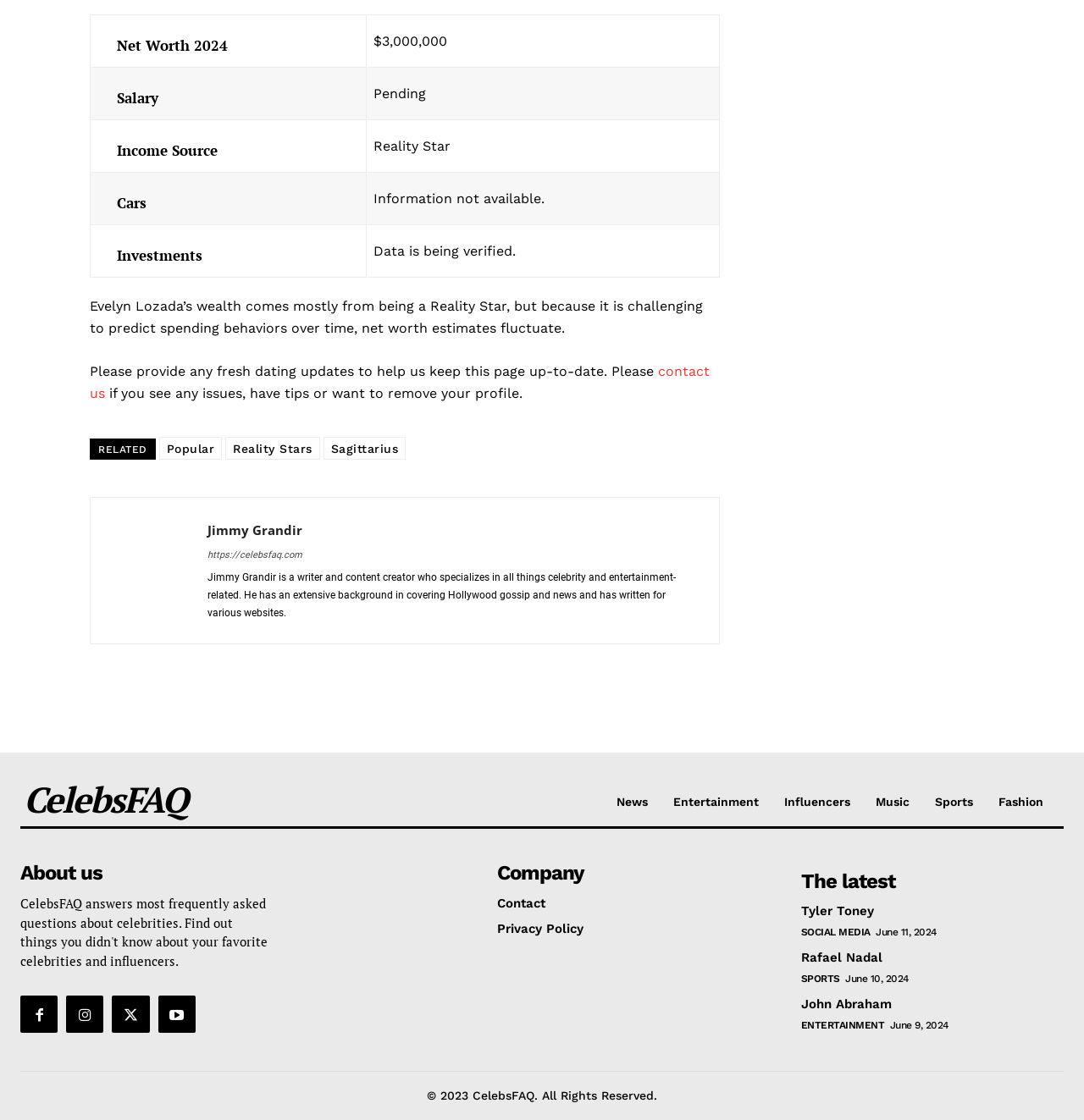Please provide the bounding box coordinates for the element that needs to be clicked to perform the following instruction: "Visit the 'Entertainment' section". The coordinates should be given as four float numbers between 0 and 1, i.e., [left, top, right, bottom].

[0.621, 0.71, 0.7, 0.723]